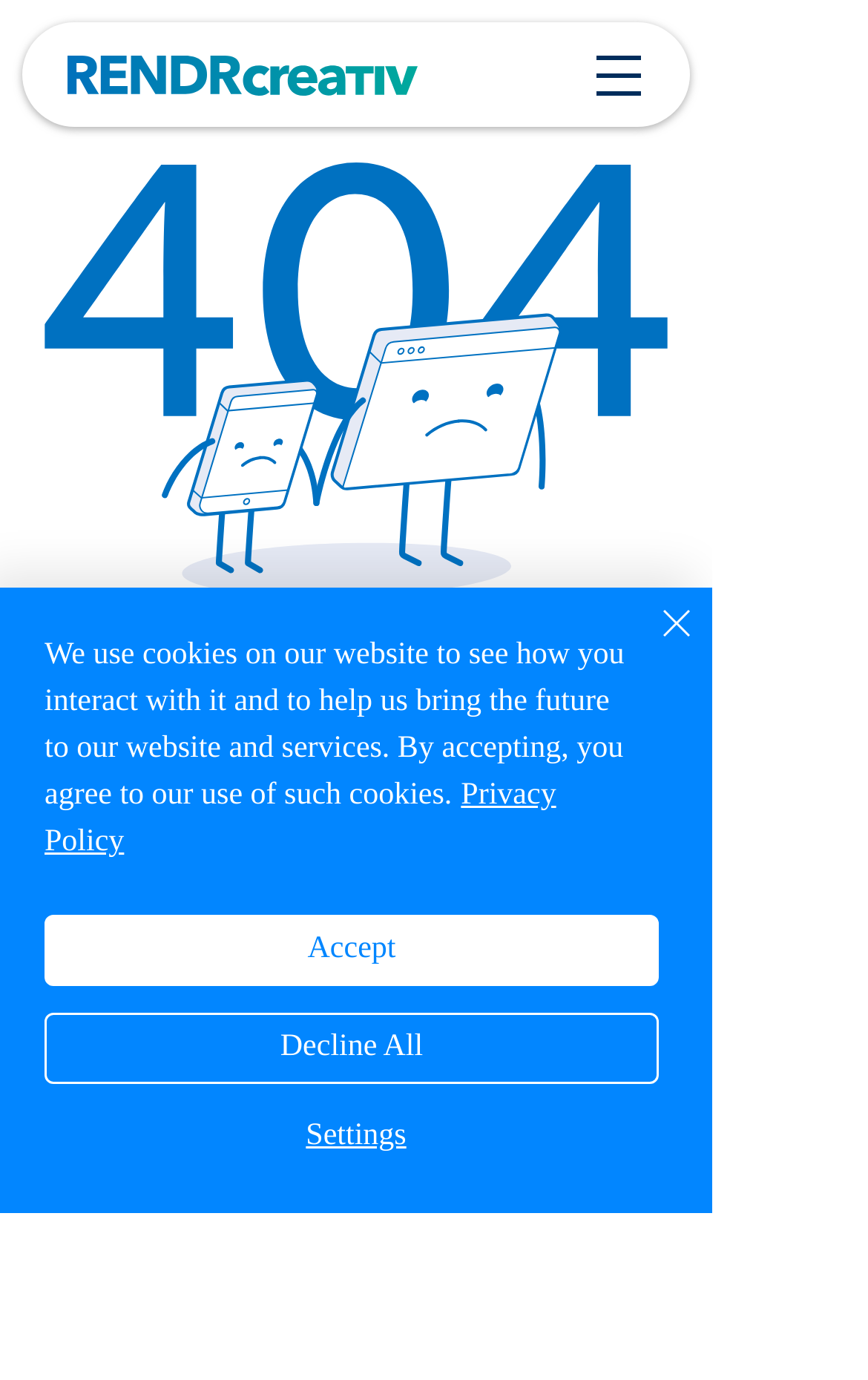Kindly determine the bounding box coordinates for the clickable area to achieve the given instruction: "Click the Contact link".

[0.195, 0.827, 0.346, 0.858]